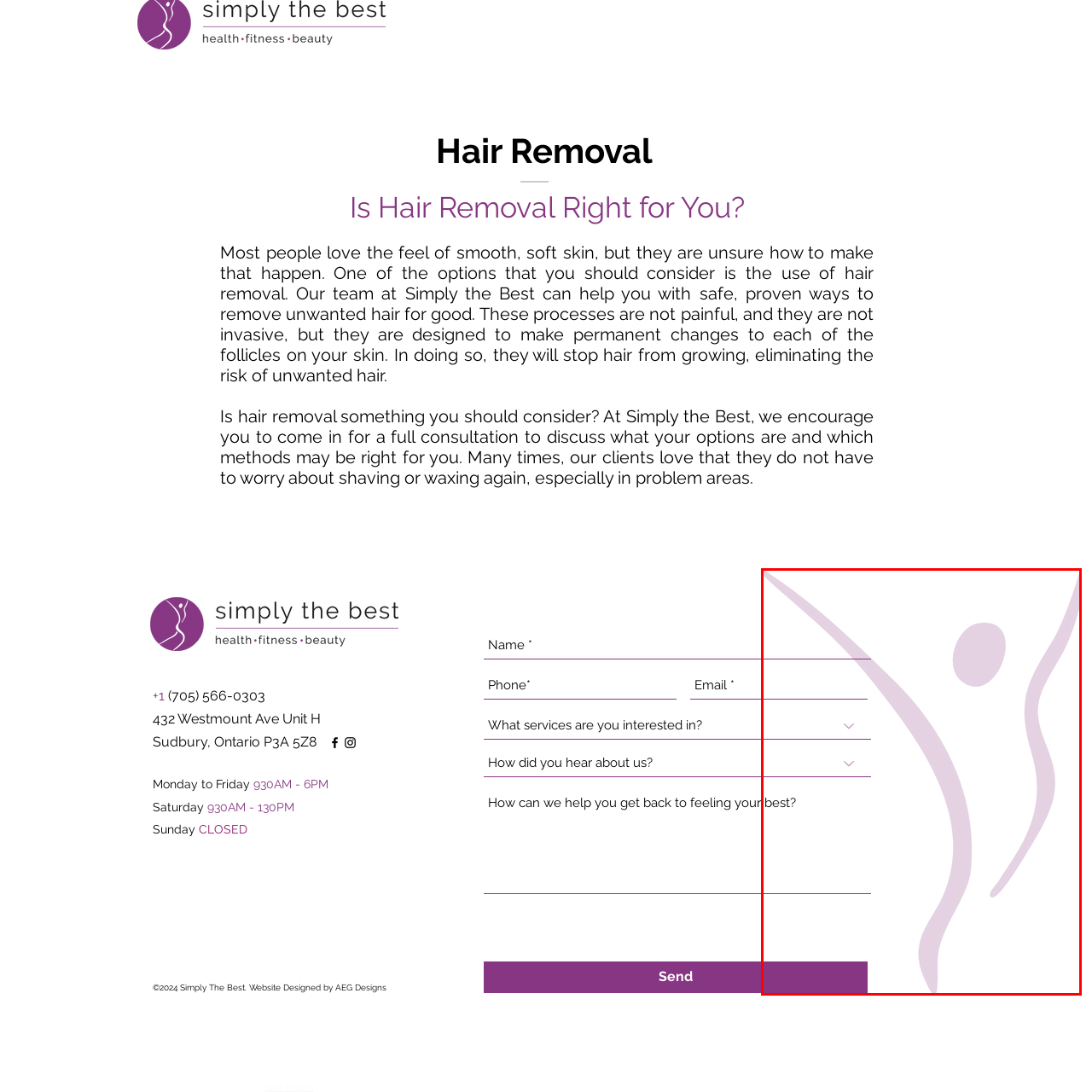Generate a detailed caption for the content inside the red bounding box.

The image features a sleek and modern design, showcasing an abstract figure that conveys a sense of health and wellness. The background is predominantly white, enhancing the clean and sophisticated aesthetic, while the figure is composed of soft curves in a muted purple tone, symbolizing relaxation and rejuvenation. Below the figure, there are UI elements highlighting various services and options, likely offering benefits related to wellness treatments. The layout suggests a user-friendly interface, inviting potential clients to explore the services provided, such as hair removal and personal training. This captivating visual composition aligns with the theme of self-care and beauty, reflecting the mission of the wellness center to enhance the well-being of its clients.